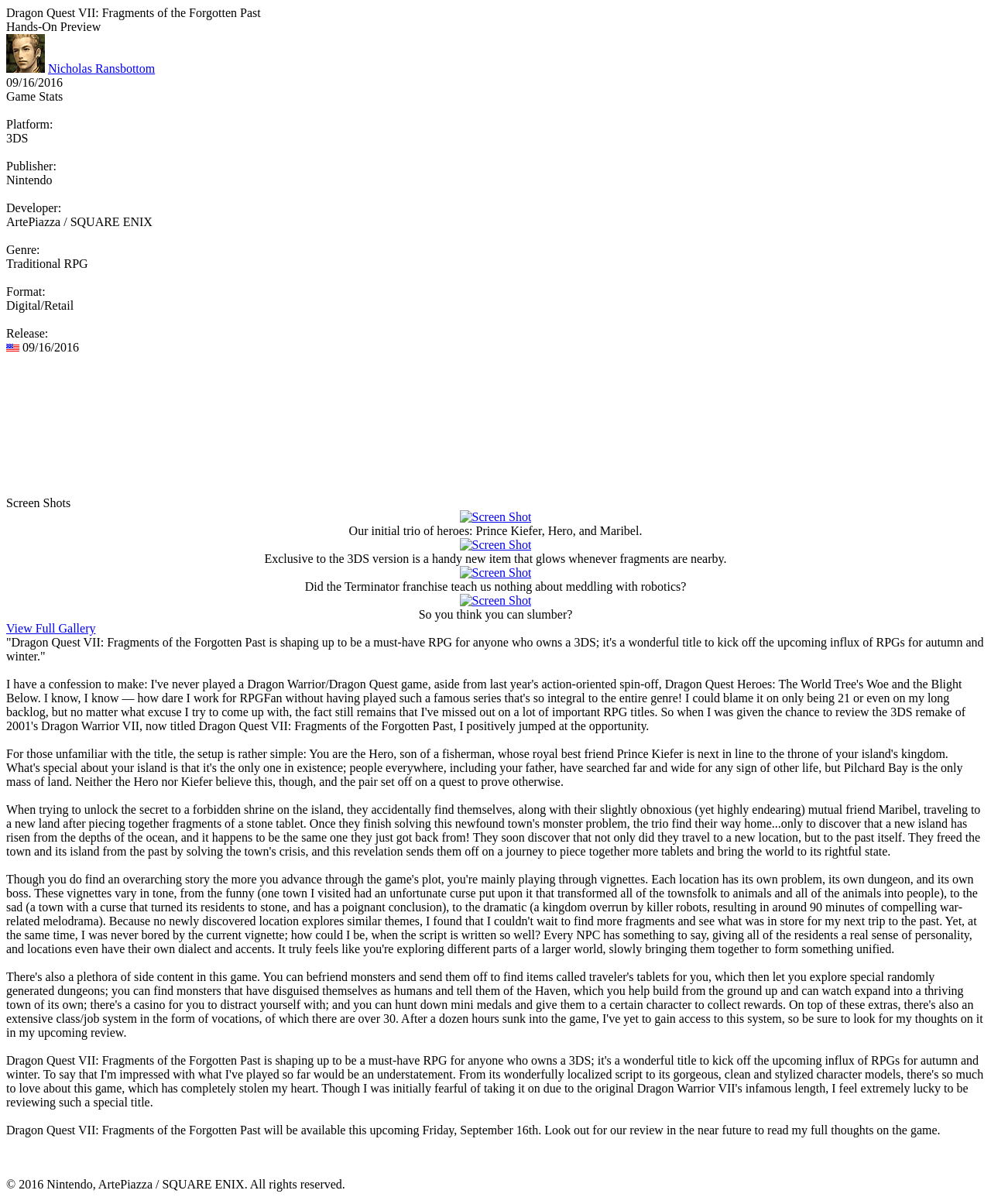Please specify the bounding box coordinates of the area that should be clicked to accomplish the following instruction: "Pre-order the game at Amazon.com". The coordinates should consist of four float numbers between 0 and 1, i.e., [left, top, right, bottom].

[0.006, 0.377, 0.143, 0.388]